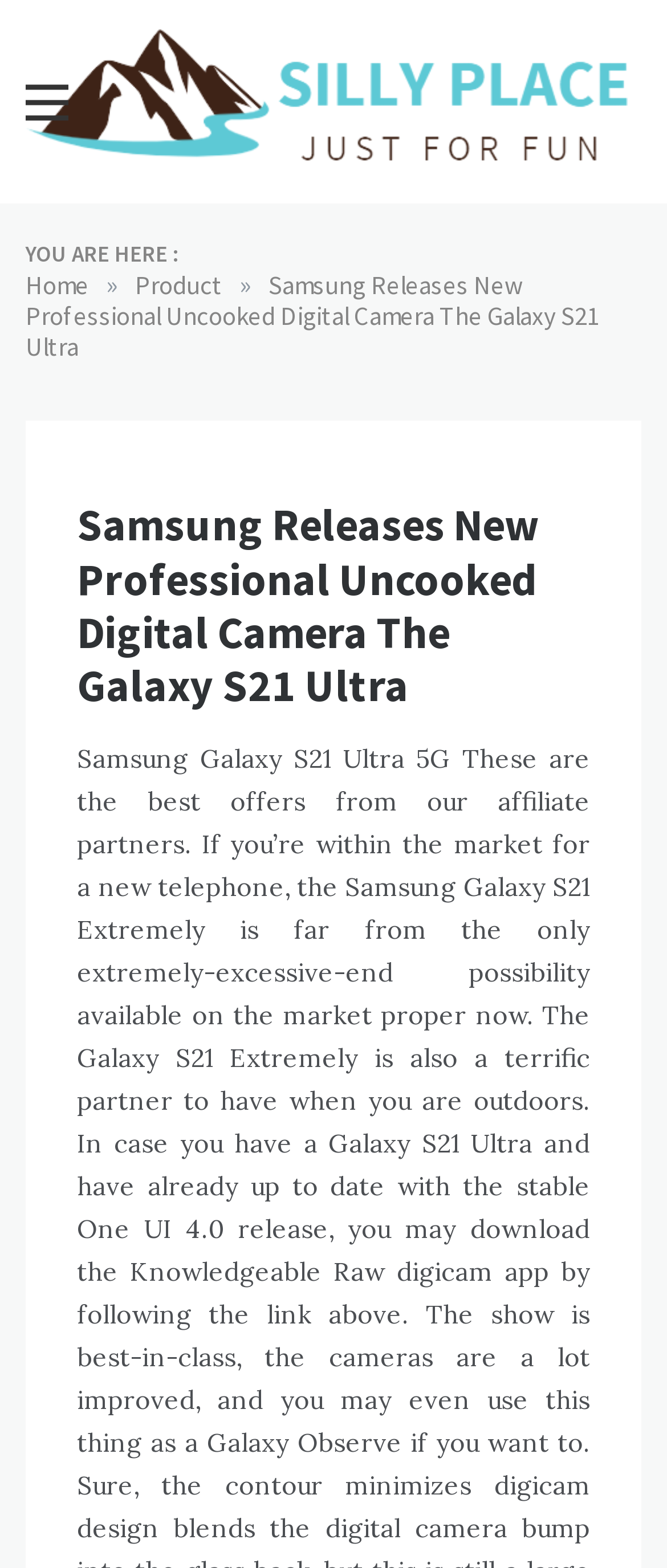Please respond to the question with a concise word or phrase:
How many links are in the navigation breadcrumbs?

3